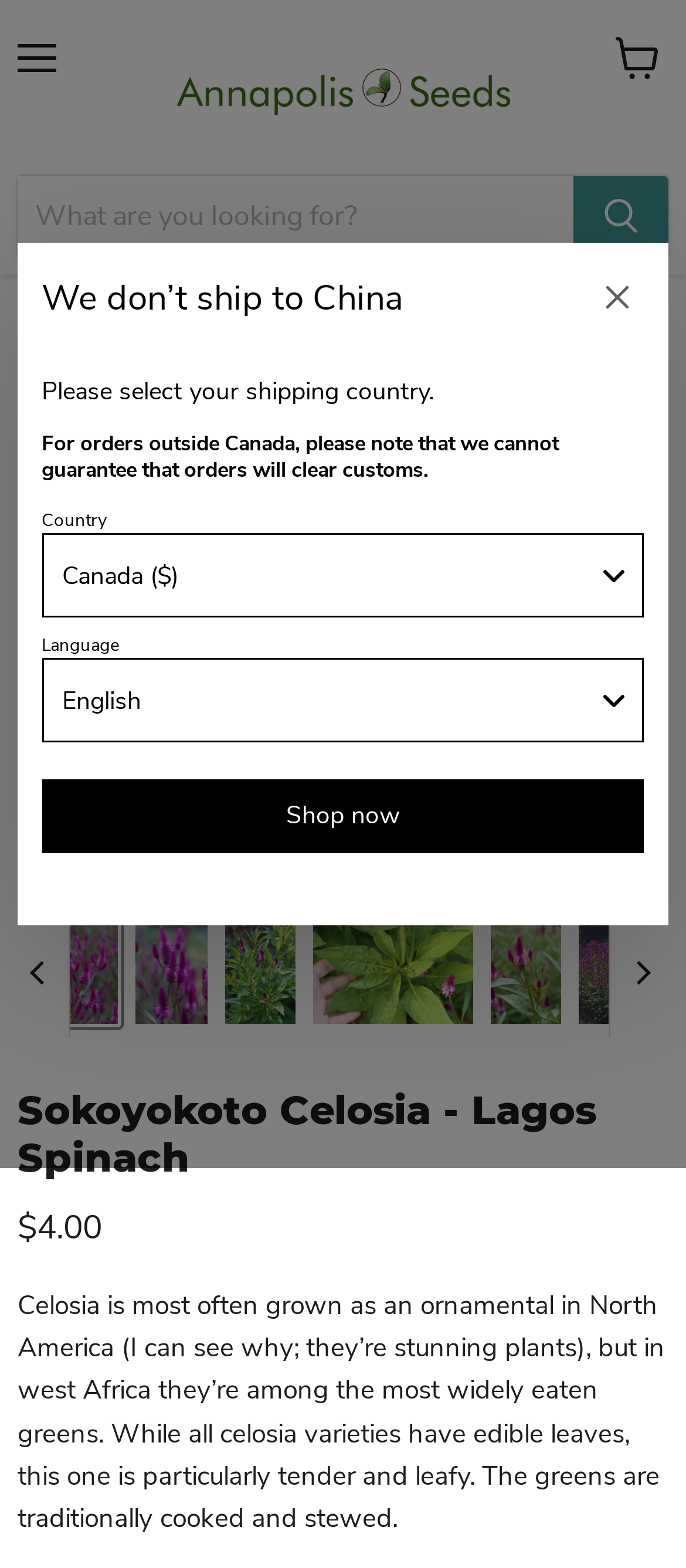Specify the bounding box coordinates of the area to click in order to execute this command: 'View cart'. The coordinates should consist of four float numbers ranging from 0 to 1, and should be formatted as [left, top, right, bottom].

[0.872, 0.012, 0.987, 0.062]